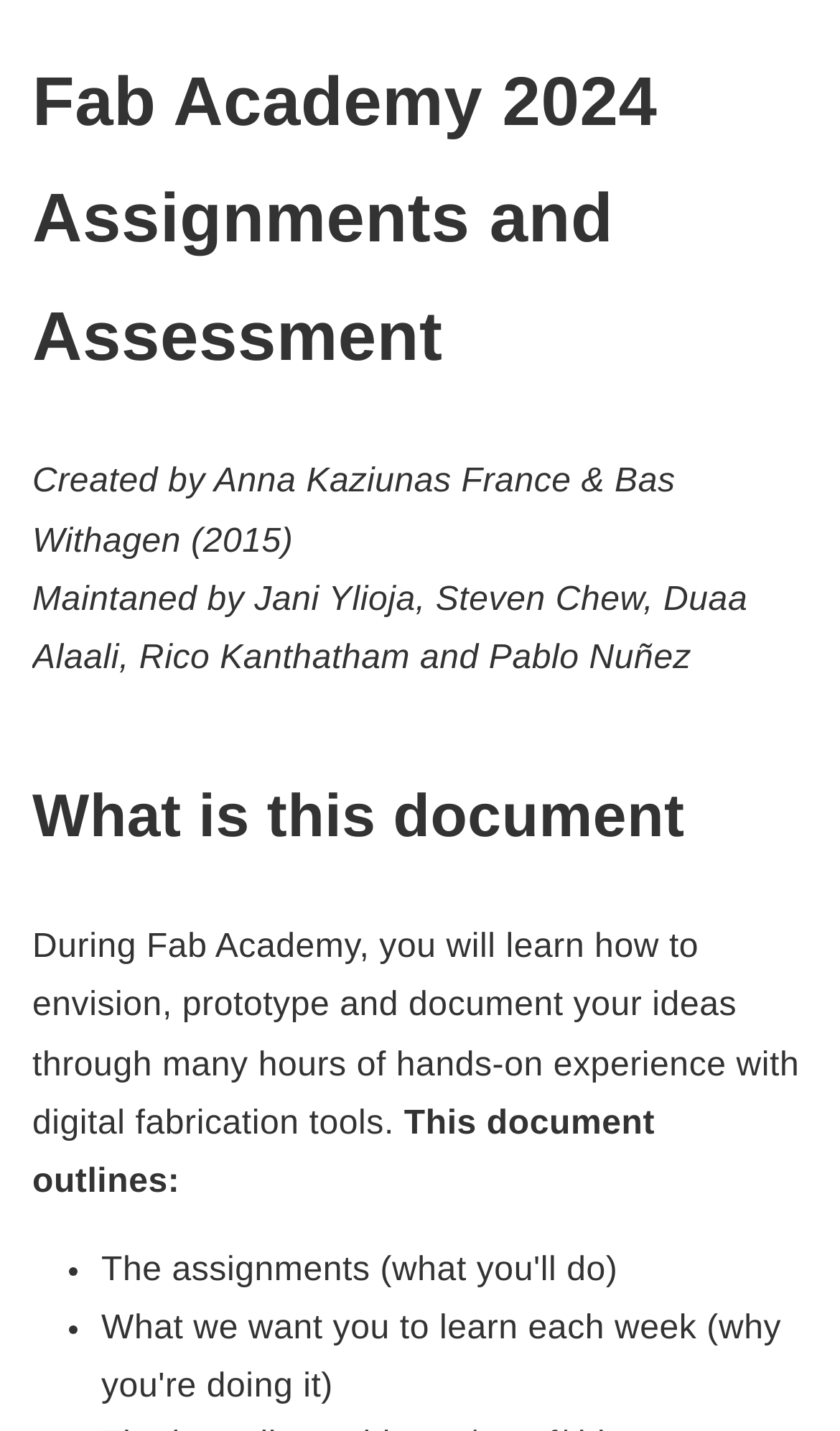Explain in detail what you observe on this webpage.

The webpage is titled "Introduction · GitBook" and appears to be an introduction to the Fab Academy 2024 Assignments and Assessment. At the top, there is a heading with this title, taking up most of the width of the page. Below this heading, there are two lines of text, one indicating the creators of the content, Anna Kaziunas France and Bas Withagen, and the other listing the maintainers, including Jani Ylioja, Steven Chew, Duaa Alaali, Rico Kanthatham, and Pablo Nuñez.

Further down, there is another heading that asks "What is this document?" followed by a paragraph of text that explains the purpose of the Fab Academy, which is to teach students how to envision, prototype, and document their ideas through hands-on experience with digital fabrication tools. 

Below this paragraph, there is a sentence that introduces an outline, stating "This document outlines:". This is followed by two bullet points, indicated by list markers, but the content of these bullet points is not specified. Overall, the text is organized in a clear and hierarchical manner, with headings and paragraphs that provide a clear structure to the content.